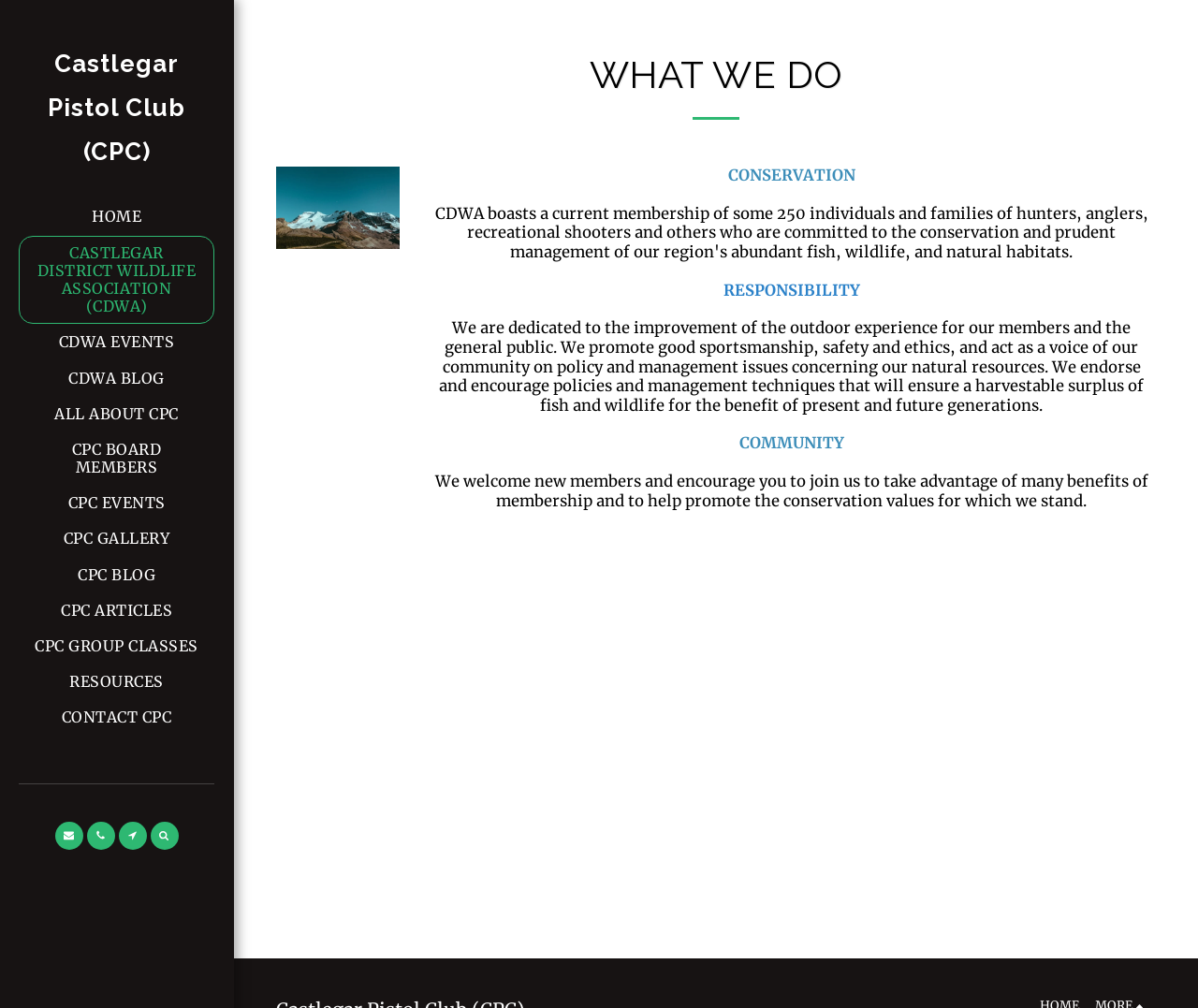From the webpage screenshot, predict the bounding box coordinates (top-left x, top-left y, bottom-right x, bottom-right y) for the UI element described here: Castlegar Pistol Club (CPC)

[0.016, 0.042, 0.179, 0.172]